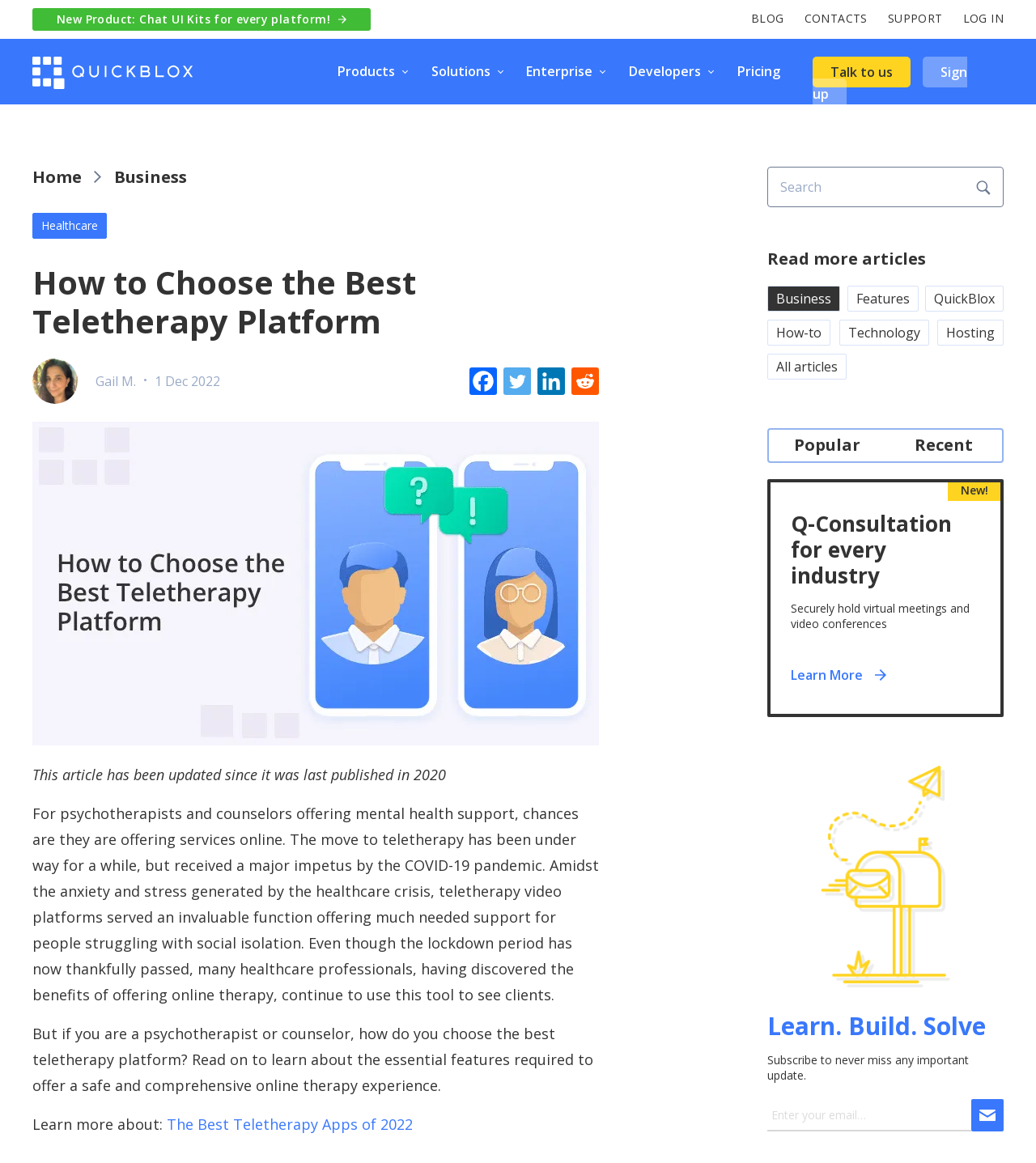Locate the UI element described by name="your-email" placeholder="Enter your email…" in the provided webpage screenshot. Return the bounding box coordinates in the format (top-left x, top-left y, bottom-right x, bottom-right y), ensuring all values are between 0 and 1.

[0.741, 0.945, 0.938, 0.973]